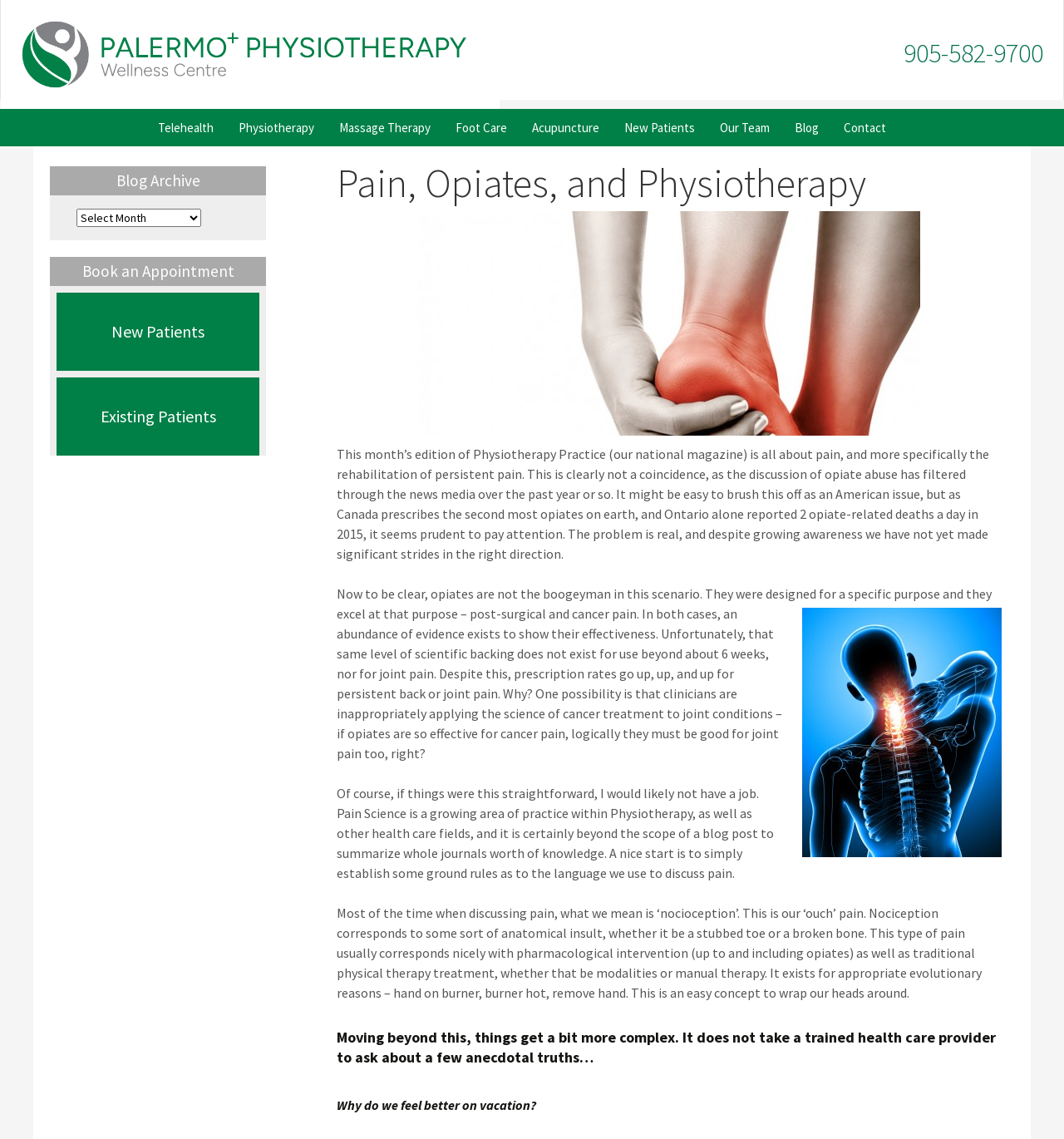Provide a thorough description of the webpage's content and layout.

The webpage is about Palermo Physiotherapy & Wellness Centre Oakville, a physiotherapy clinic. At the top left, there is a logo and a heading "Palermo Physiotherapy Oakville" with a link to the clinic's homepage. Next to it, there is a phone number "905-582-9700" and a link to "Telehealth" services. Below these, there are several links to different services offered by the clinic, including "Physiotherapy", "Massage Therapy", "Foot Care", "Acupuncture", and "New Patients".

On the right side of the page, there is a section with a heading "Pain, Opiates, and Physiotherapy" and an image related to Oakville Orthotics, Oakville Chiropodist, and Podiatrist. Below the heading, there is a long article discussing the rehabilitation of persistent pain, the use of opiates, and the importance of pain science in physiotherapy. The article is divided into several paragraphs, each discussing a different aspect of pain and its treatment.

Below the article, there are several headings, including "Moving beyond this, things get a bit more complex" and "Why do we feel better on vacation?", which suggest that the article is exploring more complex topics related to pain and its treatment.

On the bottom left, there is a section with a heading "Blog Archive" and a combobox to select different blog posts. Next to it, there is a heading "Book an Appointment" with links to "New Patients" and "Existing Patients" sections.